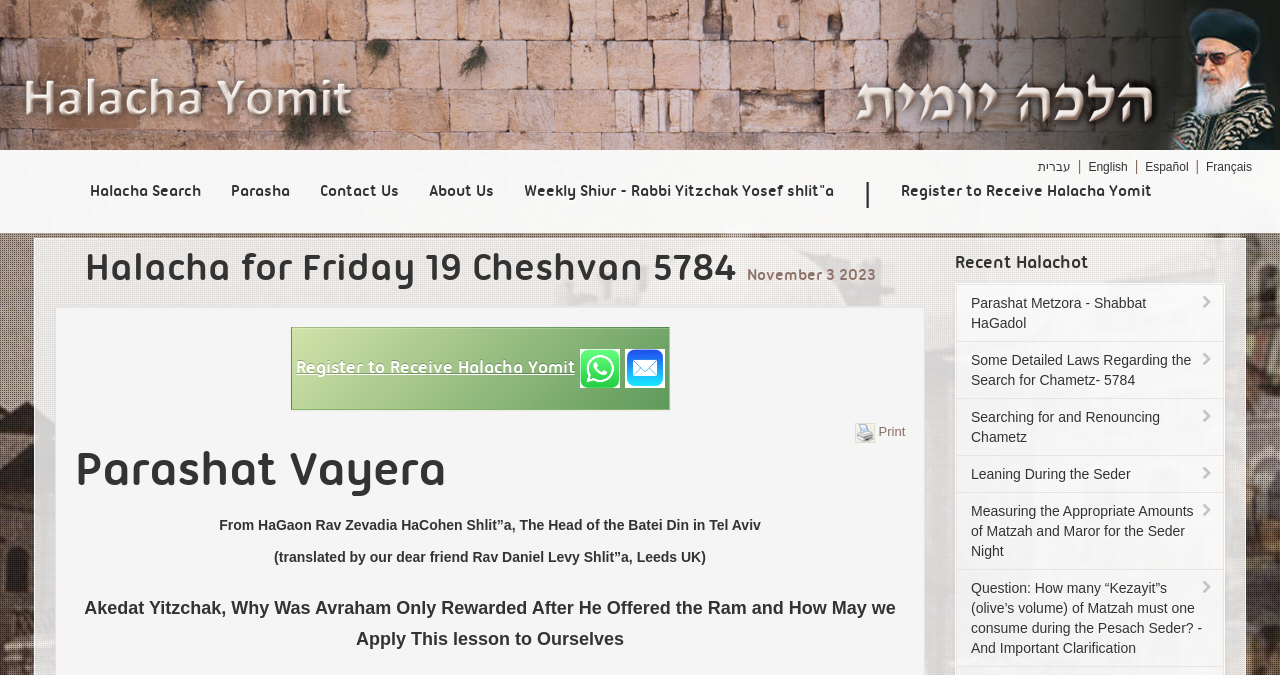Using the format (top-left x, top-left y, bottom-right x, bottom-right y), provide the bounding box coordinates for the described UI element. All values should be floating point numbers between 0 and 1: Français

[0.942, 0.237, 0.978, 0.258]